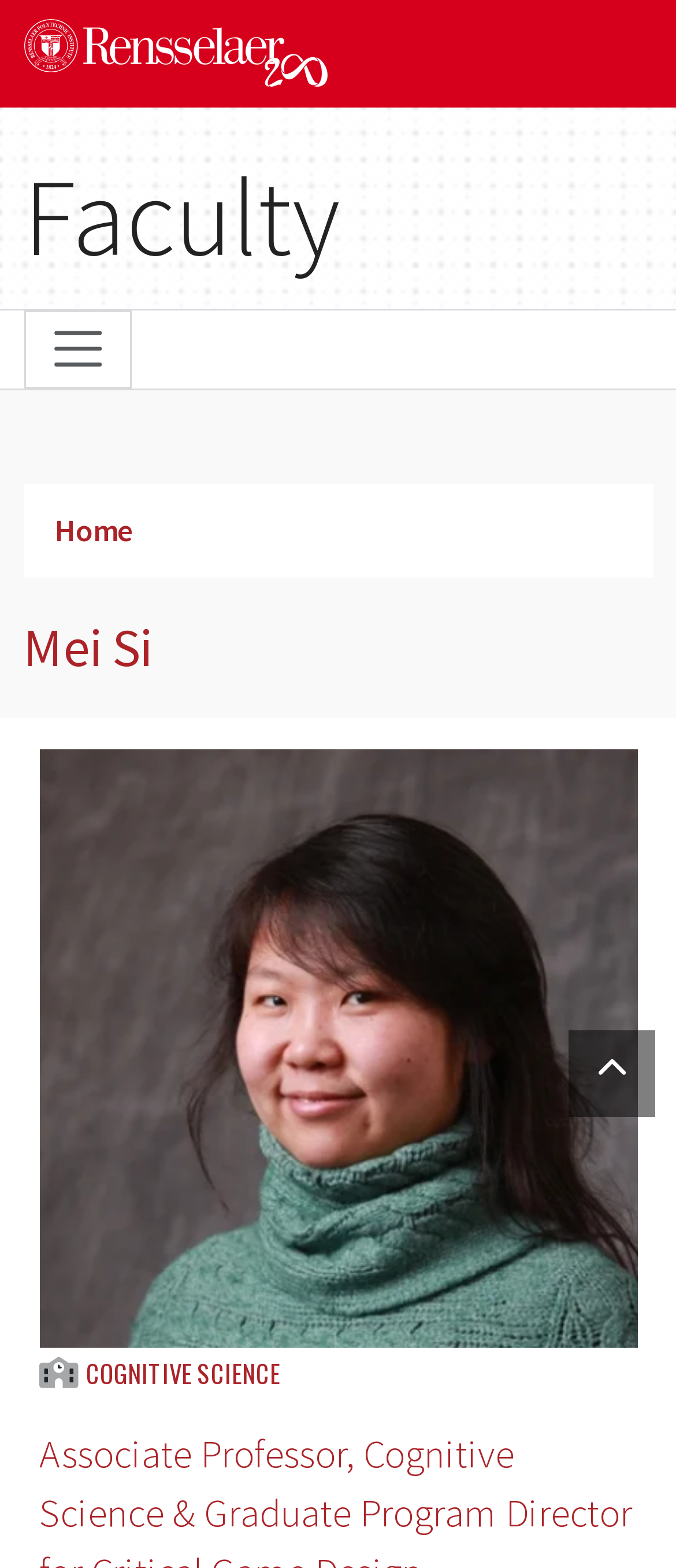Given the element description, predict the bounding box coordinates in the format (top-left x, top-left y, bottom-right x, bottom-right y). Make sure all values are between 0 and 1. Here is the element description: Home

[0.081, 0.325, 0.199, 0.351]